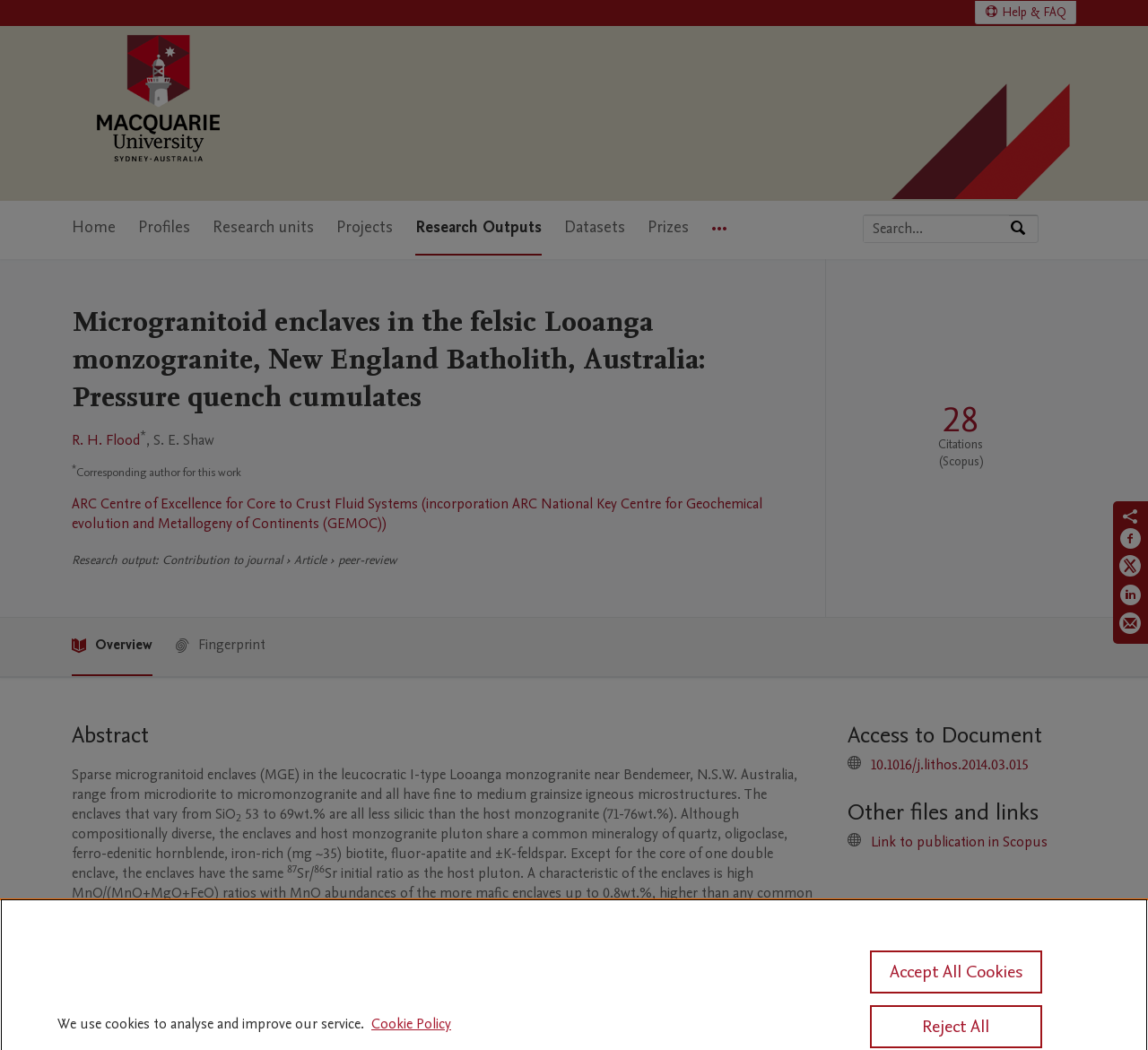How many citations does this research have according to Scopus?
Refer to the image and respond with a one-word or short-phrase answer.

28